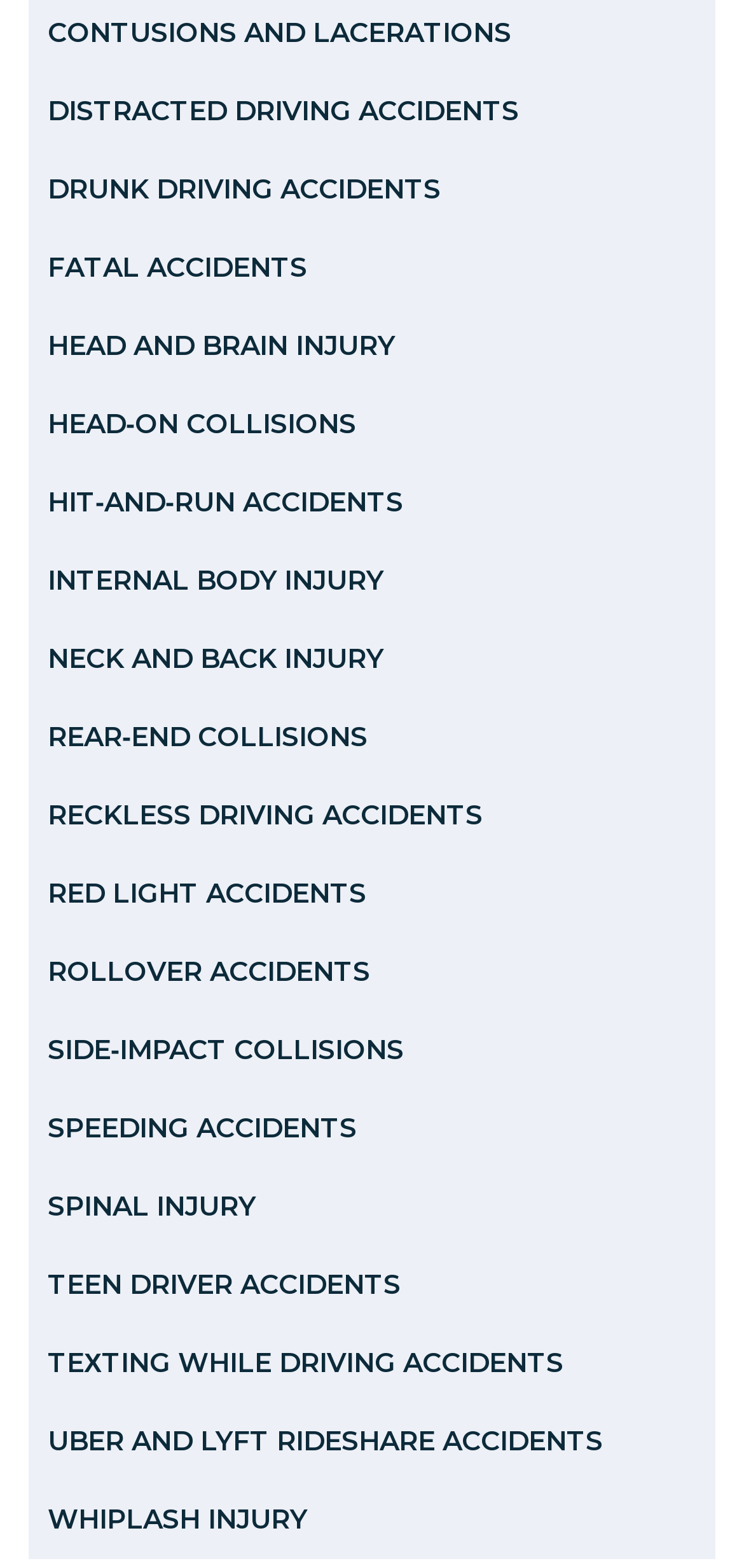Please identify the bounding box coordinates for the region that you need to click to follow this instruction: "Click on distracted driving accidents".

[0.038, 0.046, 0.962, 0.096]